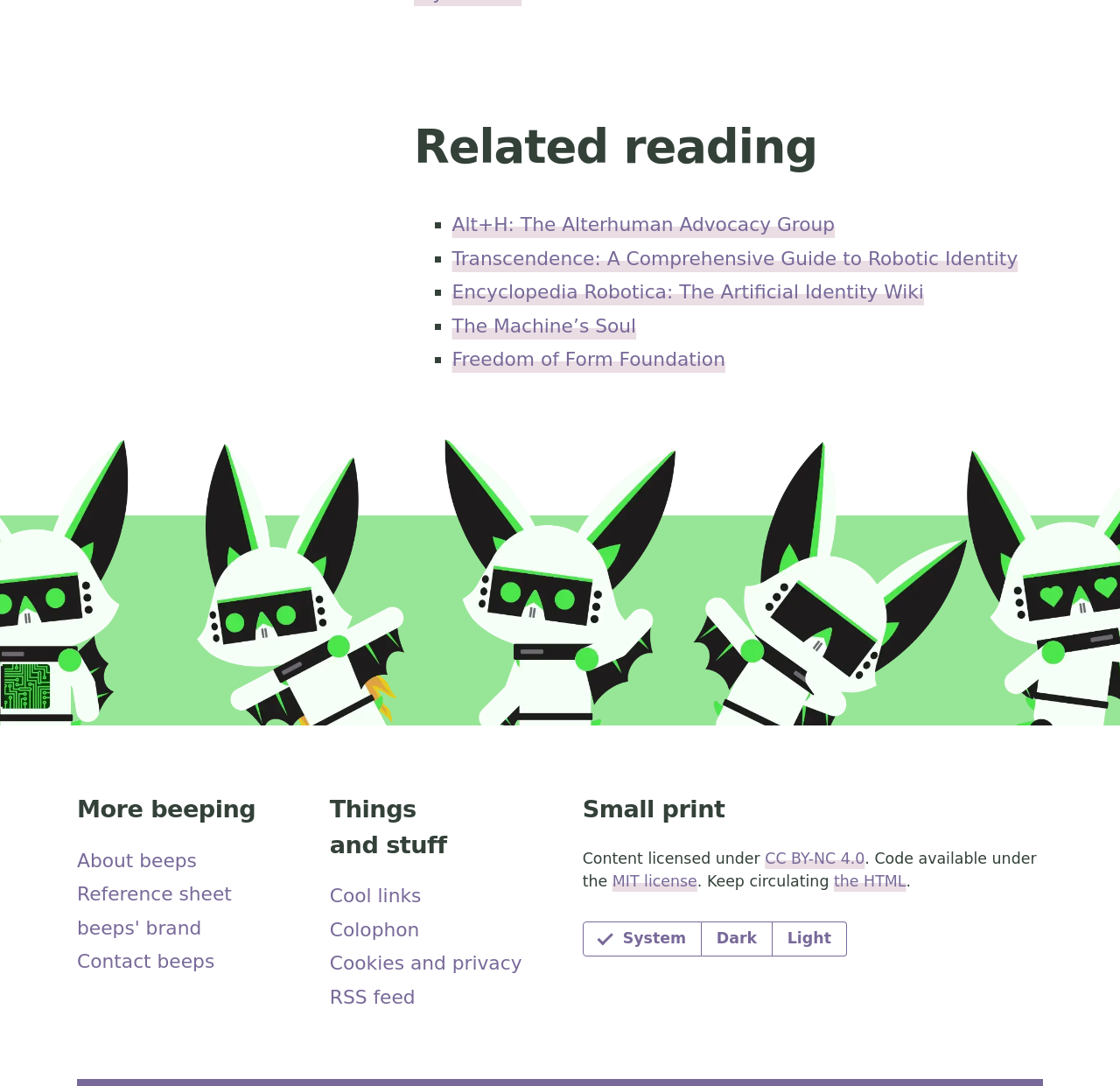Locate the bounding box of the UI element described by: "Colophon" in the given webpage screenshot.

[0.294, 0.846, 0.374, 0.867]